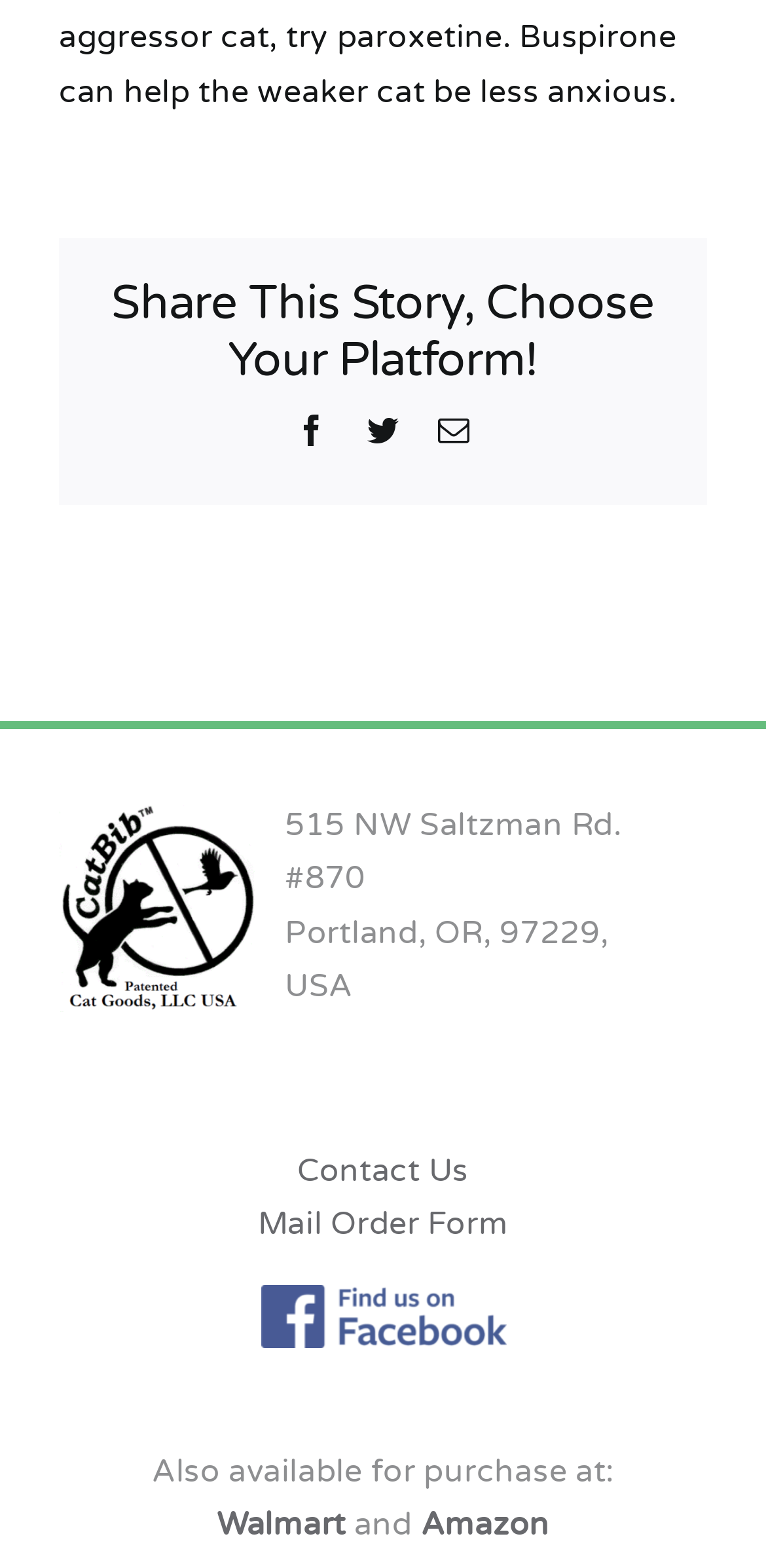Provide a brief response to the question using a single word or phrase: 
What is the contact method provided on the webpage?

Contact Us